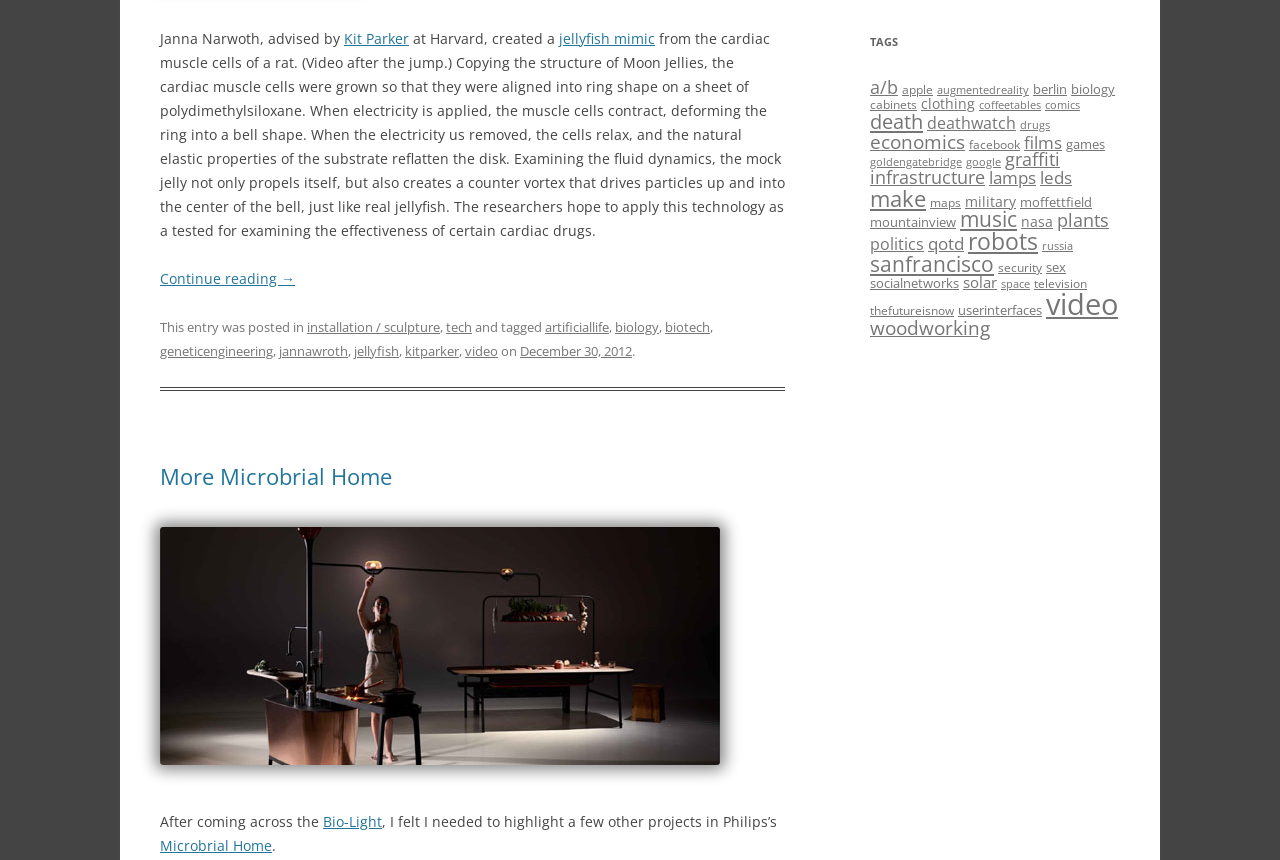Given the element description Kit Parker, identify the bounding box coordinates for the UI element on the webpage screenshot. The format should be (top-left x, top-left y, bottom-right x, bottom-right y), with values between 0 and 1.

[0.269, 0.033, 0.32, 0.055]